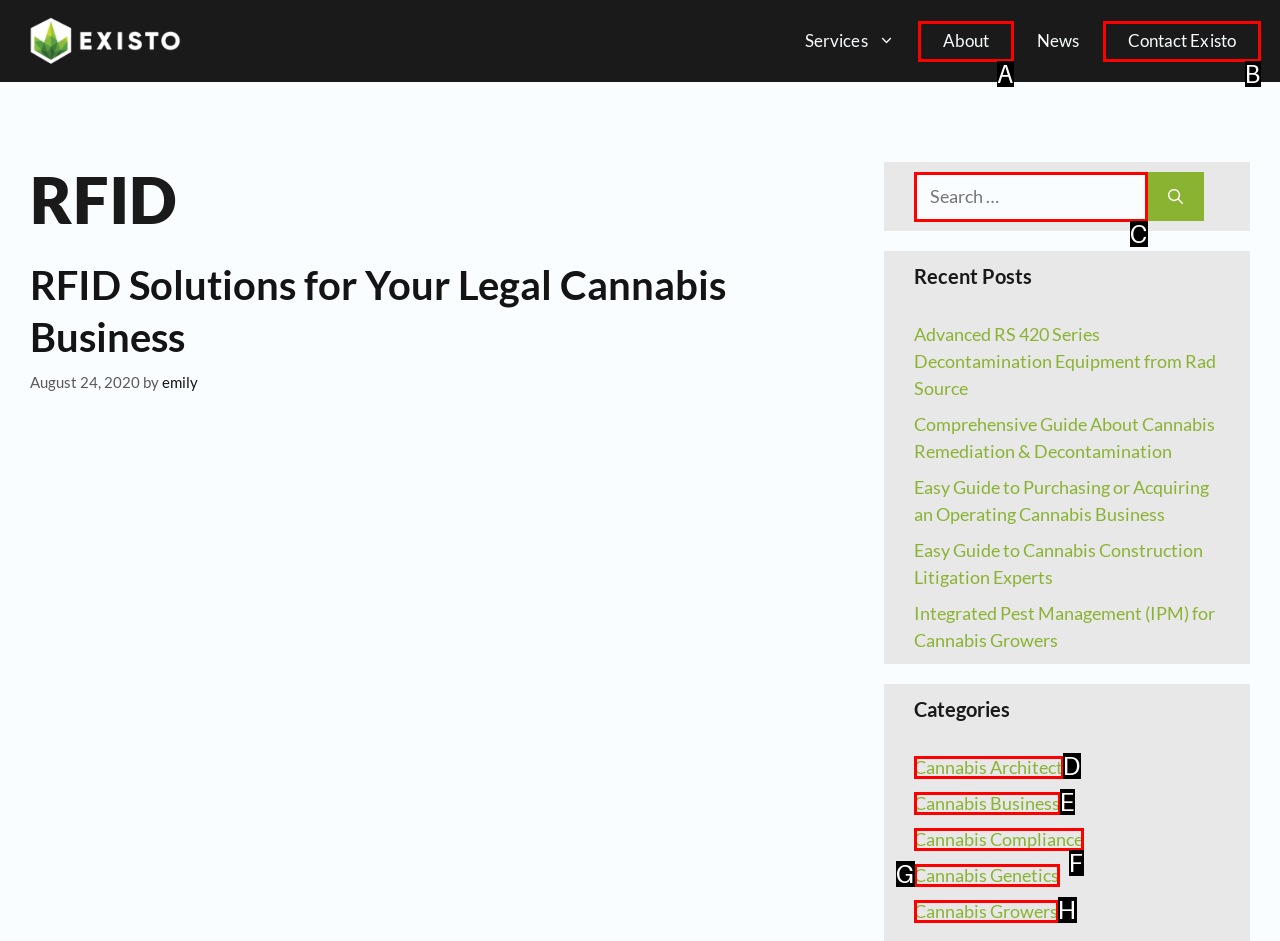Determine which HTML element best suits the description: Cannabis Growers. Reply with the letter of the matching option.

H